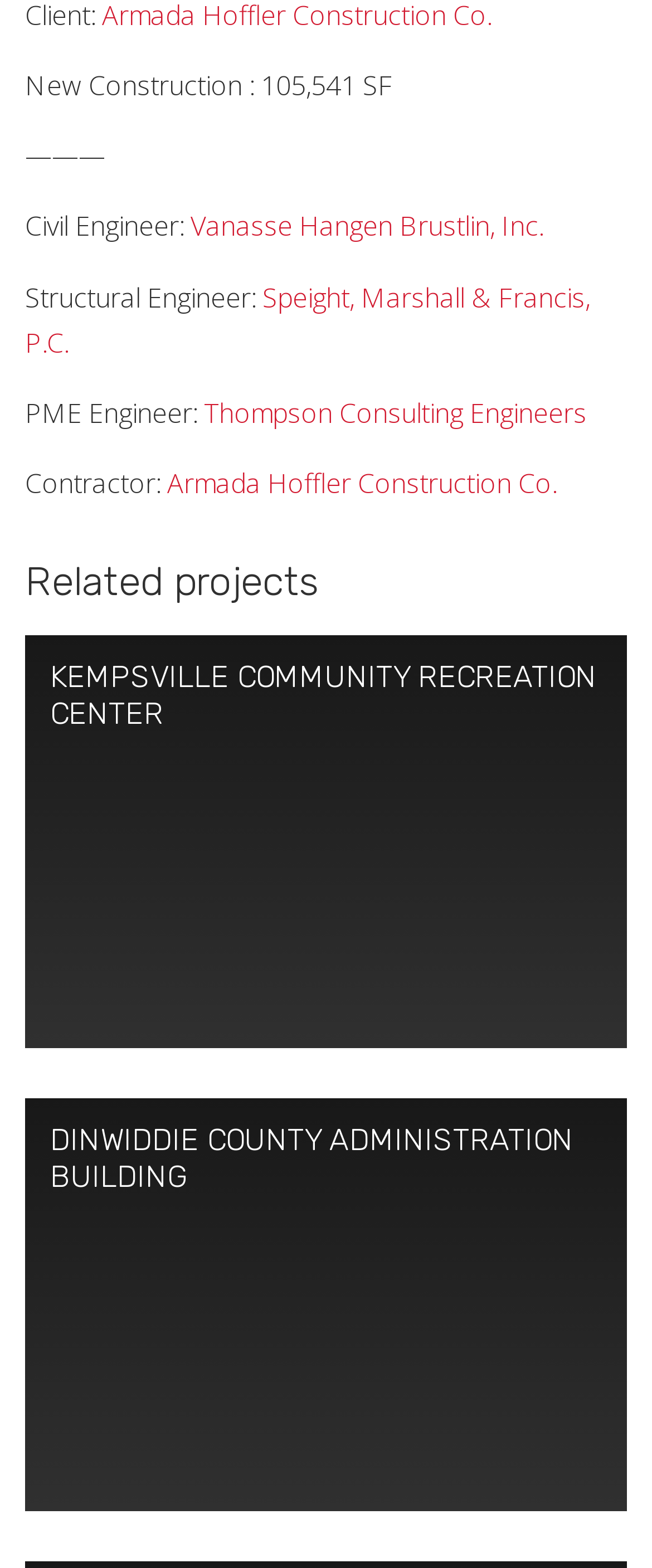Kindly respond to the following question with a single word or a brief phrase: 
Who is the structural engineer?

Speight, Marshall & Francis, P.C.